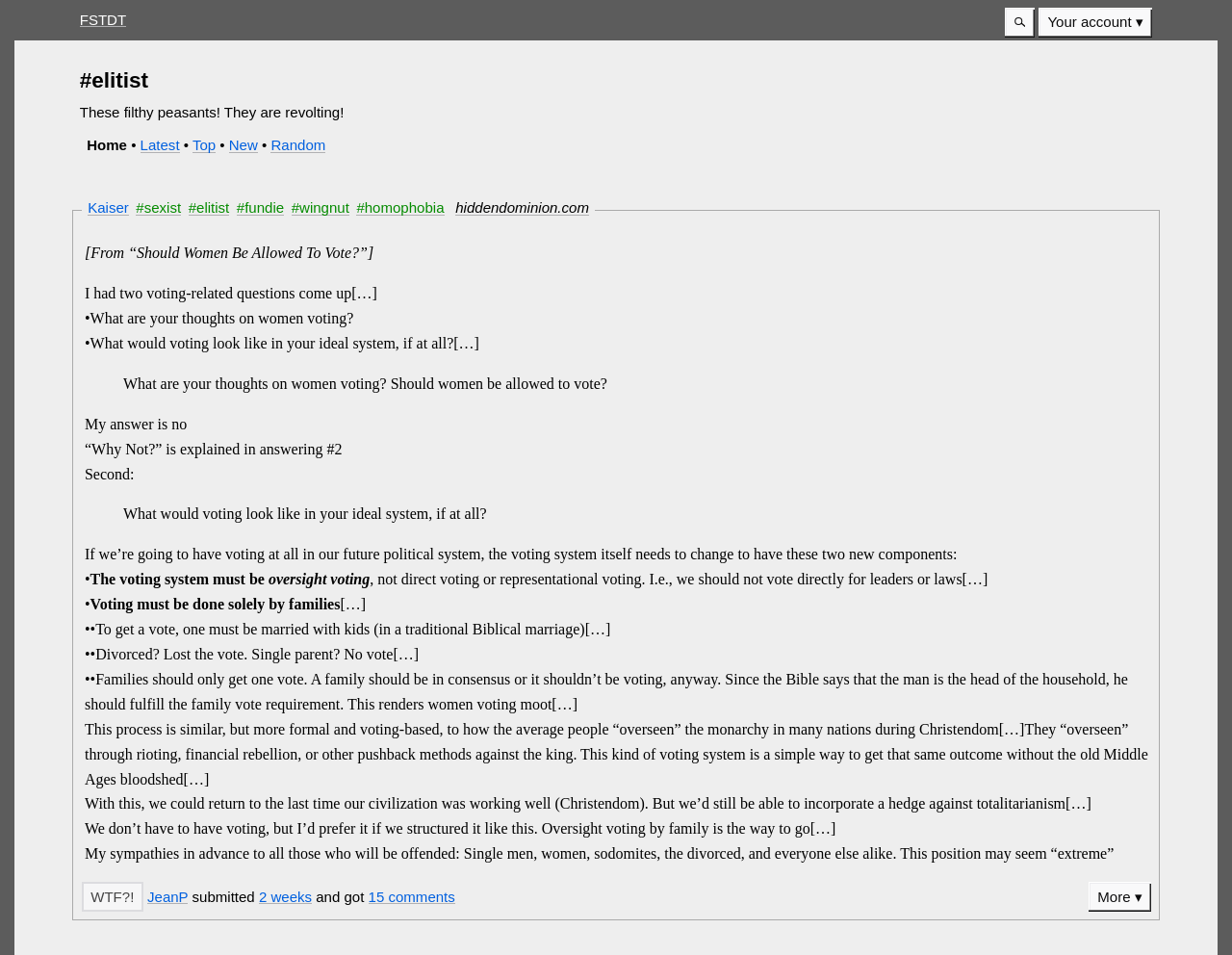Pinpoint the bounding box coordinates for the area that should be clicked to perform the following instruction: "Check the 'Random' page".

[0.22, 0.143, 0.264, 0.161]